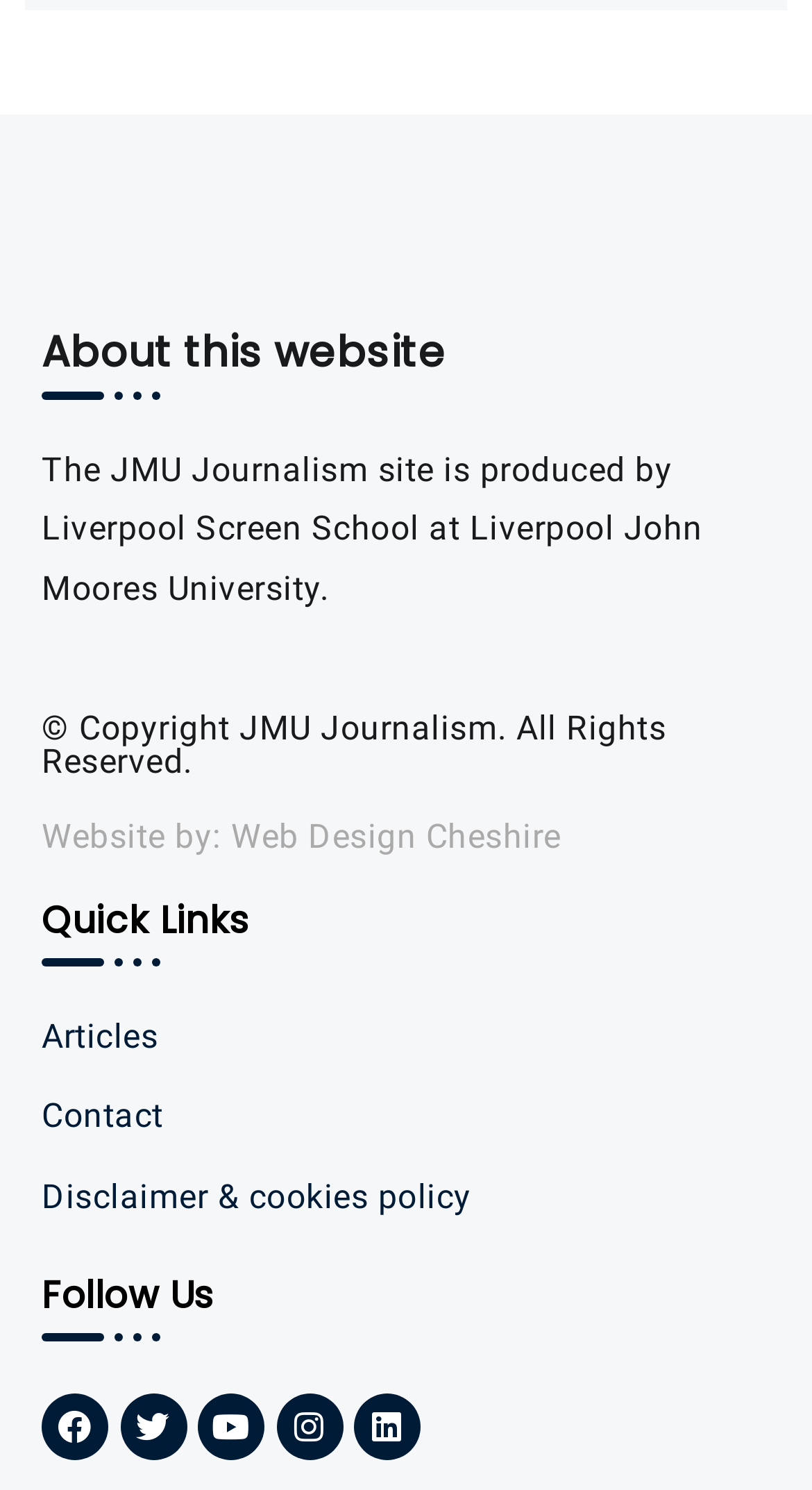Using the provided element description: "Web Design Cheshire", determine the bounding box coordinates of the corresponding UI element in the screenshot.

[0.285, 0.548, 0.691, 0.575]